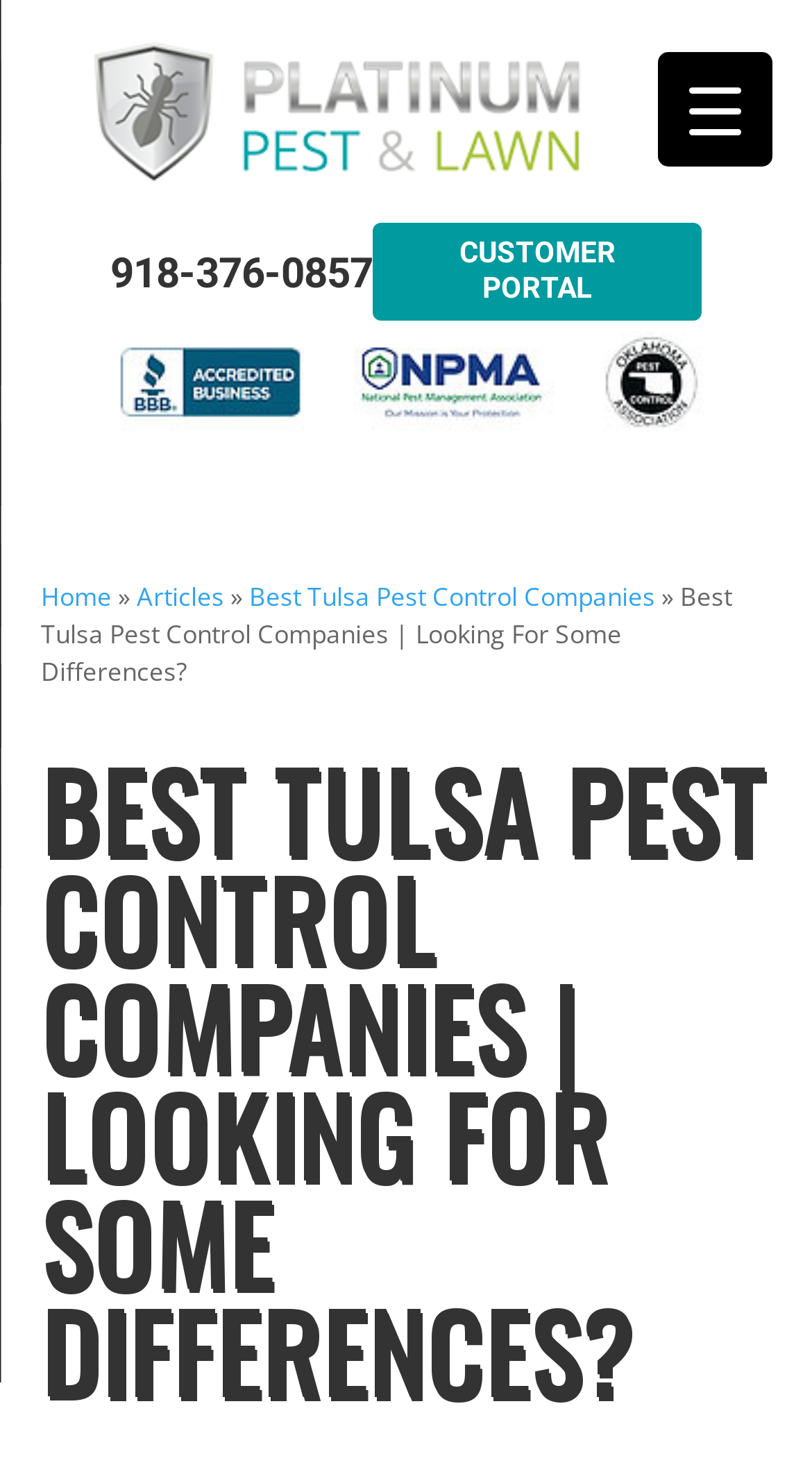Using the webpage screenshot, locate the HTML element that fits the following description and provide its bounding box: "Best Tulsa Pest Control Companies".

[0.306, 0.391, 0.806, 0.415]